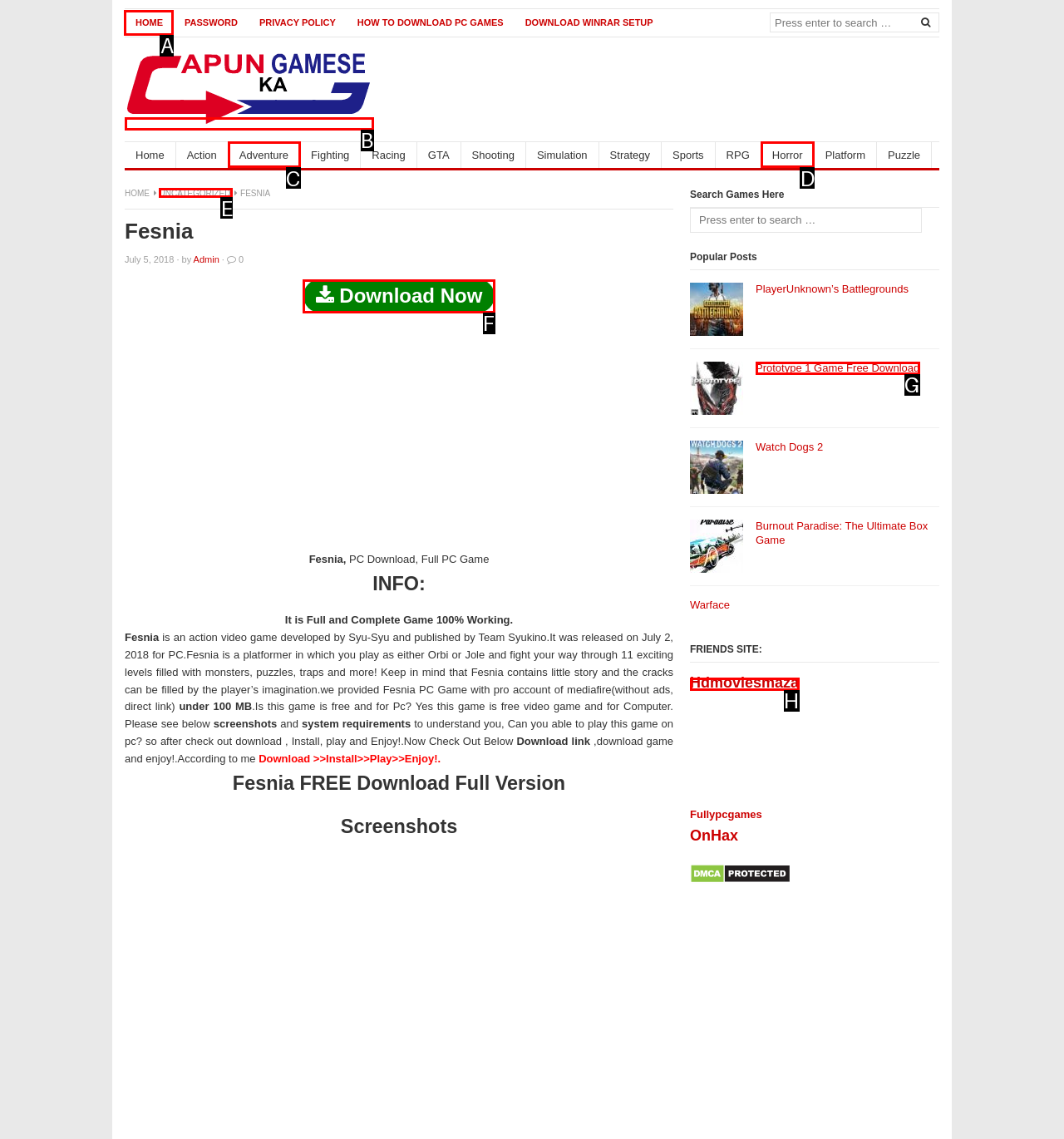Indicate which UI element needs to be clicked to fulfill the task: Go to home page
Answer with the letter of the chosen option from the available choices directly.

A